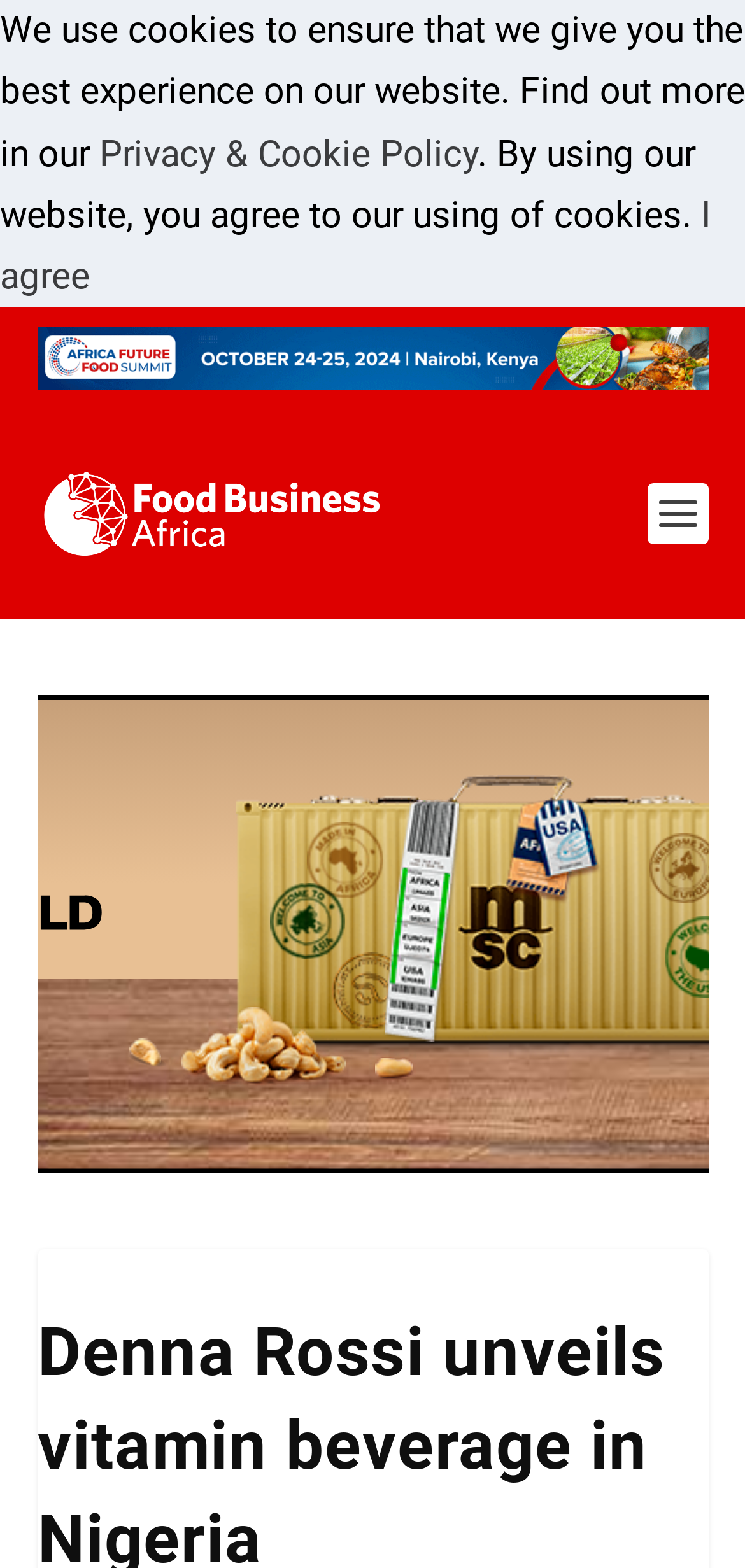Is there an image on the webpage?
Please look at the screenshot and answer in one word or a short phrase.

Yes